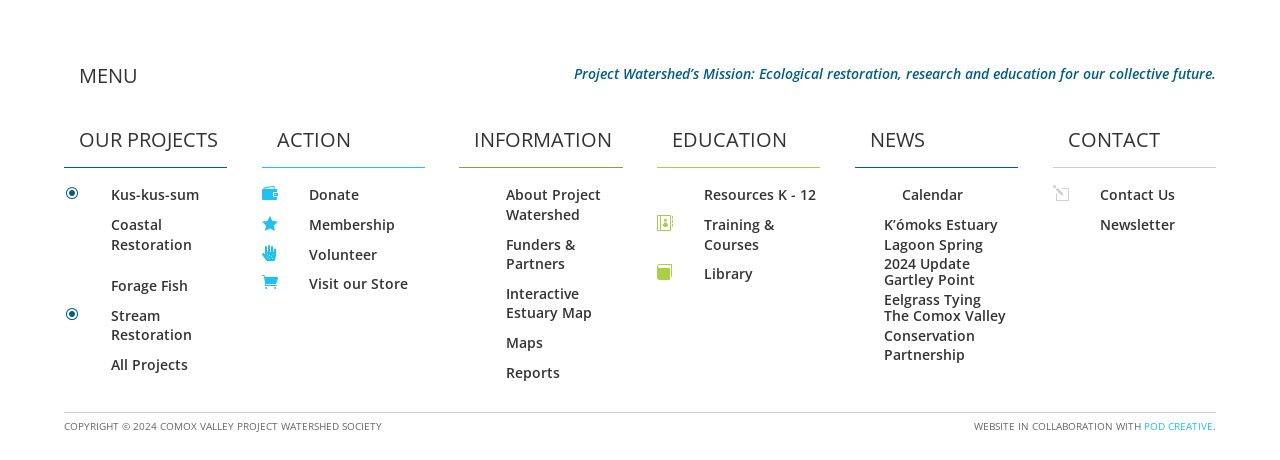Please identify the bounding box coordinates of the clickable element to fulfill the following instruction: "Visit the Kus-kus-sum page". The coordinates should be four float numbers between 0 and 1, i.e., [left, top, right, bottom].

[0.087, 0.403, 0.155, 0.444]